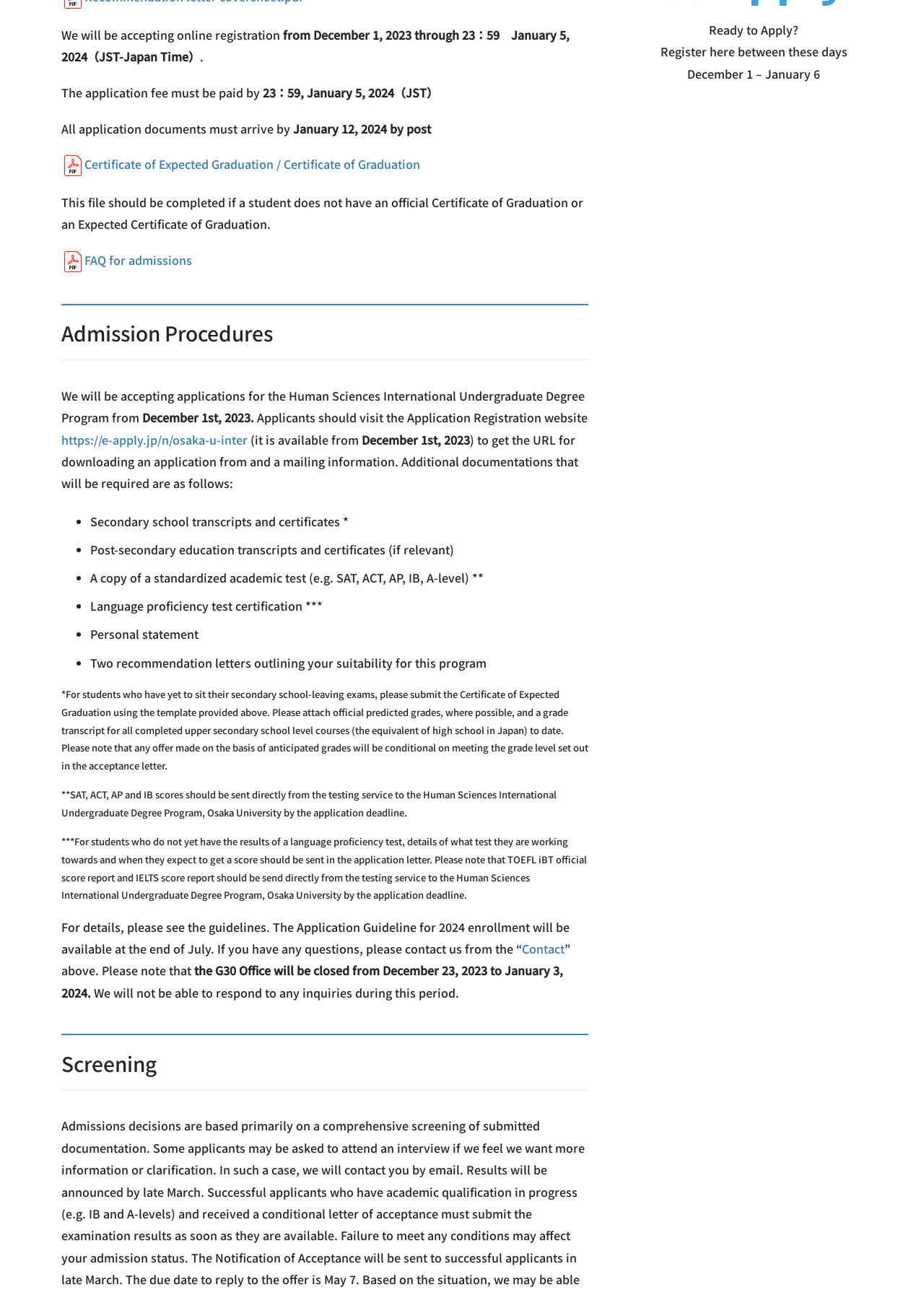Using the provided element description, identify the bounding box coordinates as (top-left x, top-left y, bottom-right x, bottom-right y). Ensure all values are between 0 and 1. Description: FAQ for admissions

[0.091, 0.194, 0.208, 0.207]